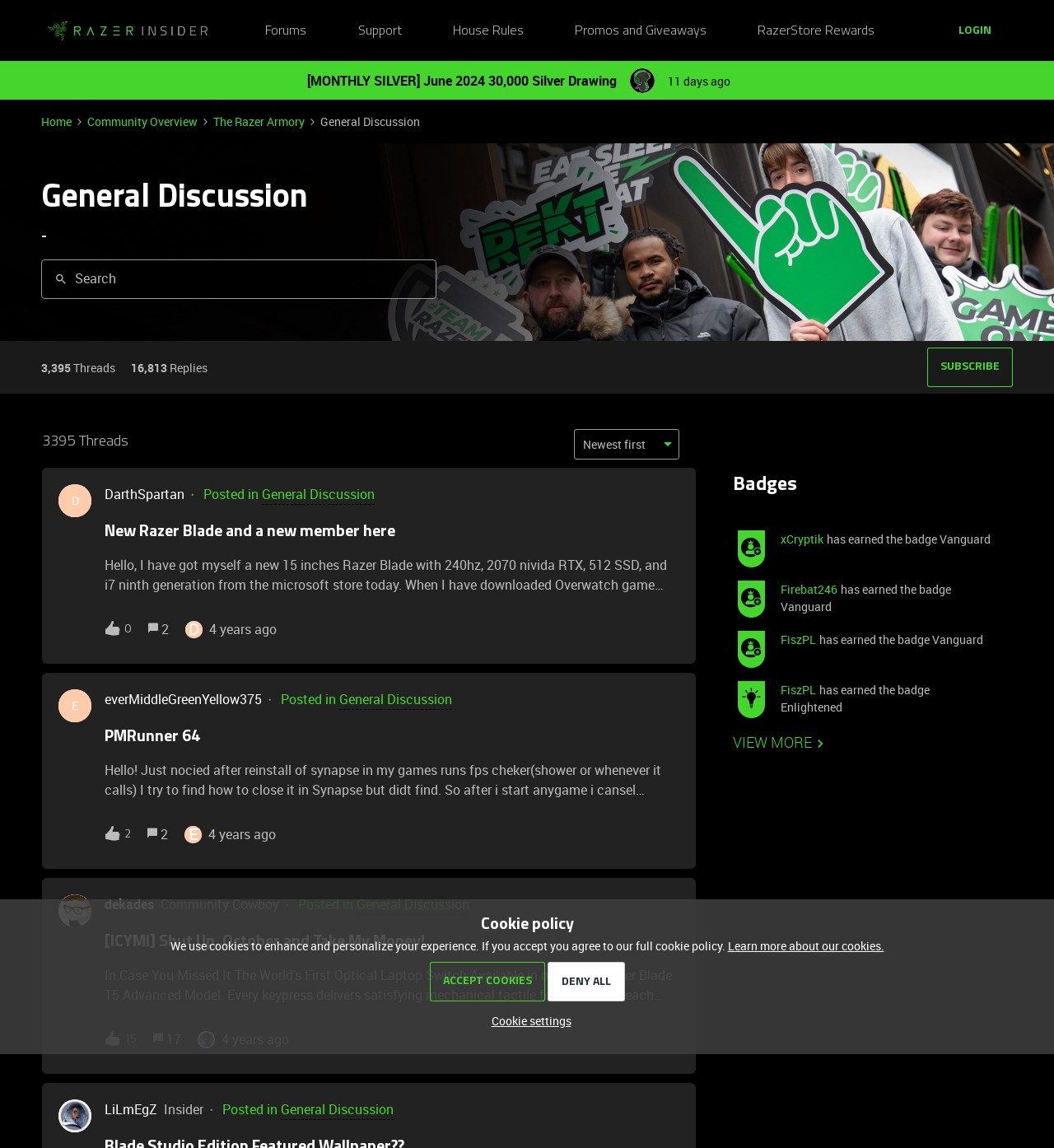What is the name of the forum?
Please elaborate on the answer to the question with detailed information.

I determined the answer by looking at the title of the webpage, which is 'General Discussion | Razer Insider'. The 'Razer Insider' part suggests that it is the name of the forum.